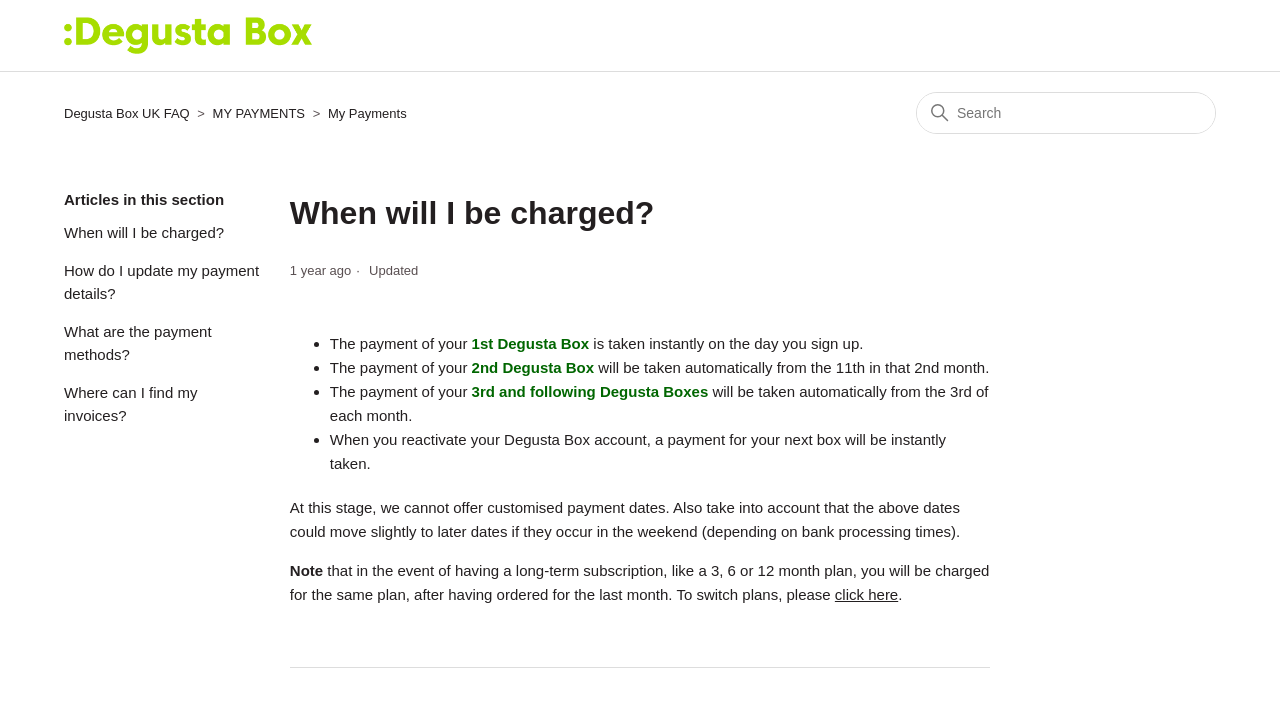Please indicate the bounding box coordinates of the element's region to be clicked to achieve the instruction: "Click the 'Logo' link". Provide the coordinates as four float numbers between 0 and 1, i.e., [left, top, right, bottom].

[0.05, 0.024, 0.244, 0.077]